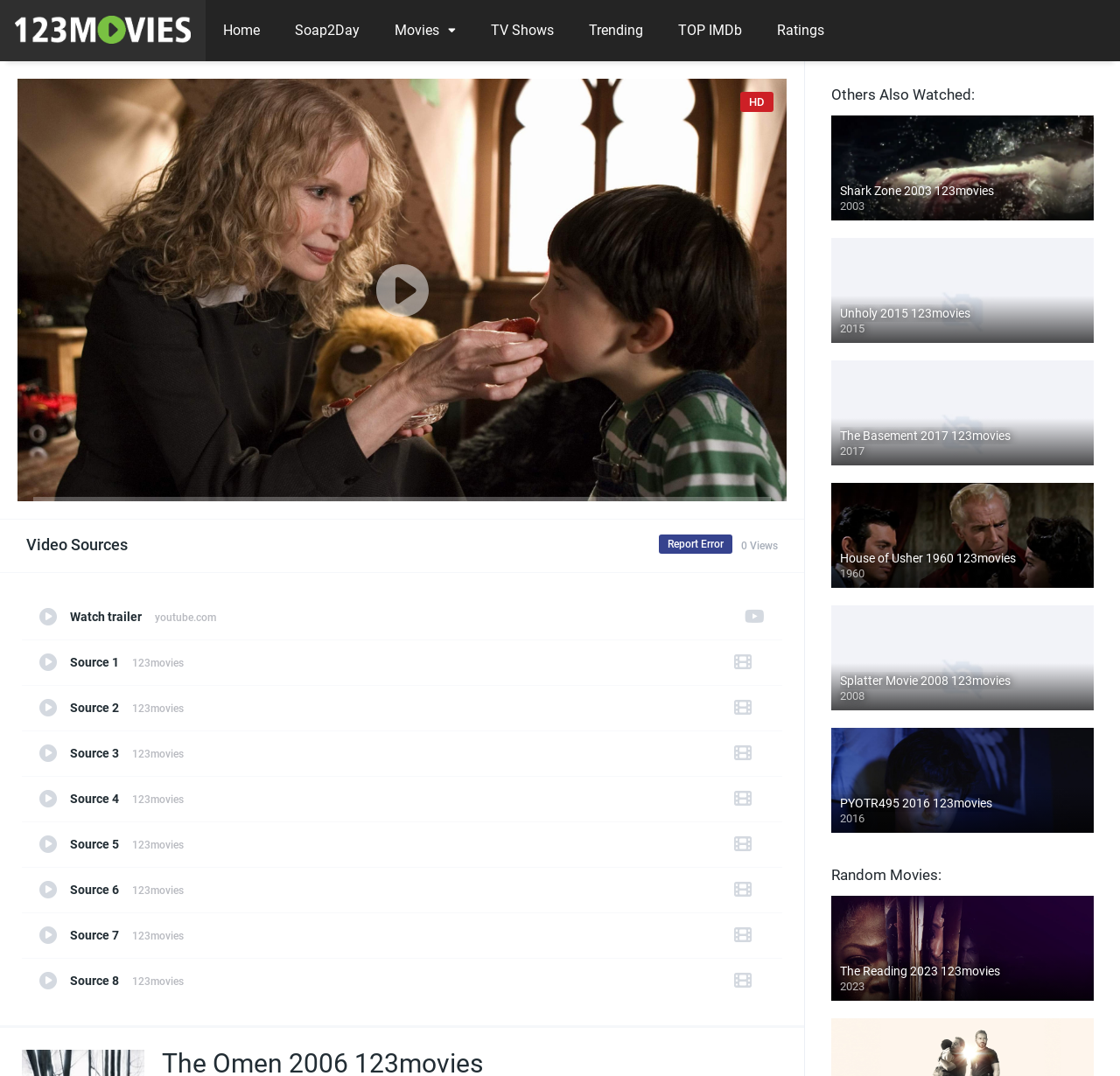What is the current movie being displayed?
Examine the image closely and answer the question with as much detail as possible.

The current movie being displayed can be inferred from the title of the webpage, which says 'The Omen 2006 123movies - 123Movies.garden'. This suggests that the webpage is currently showing information about the movie 'The Omen' released in 2006.